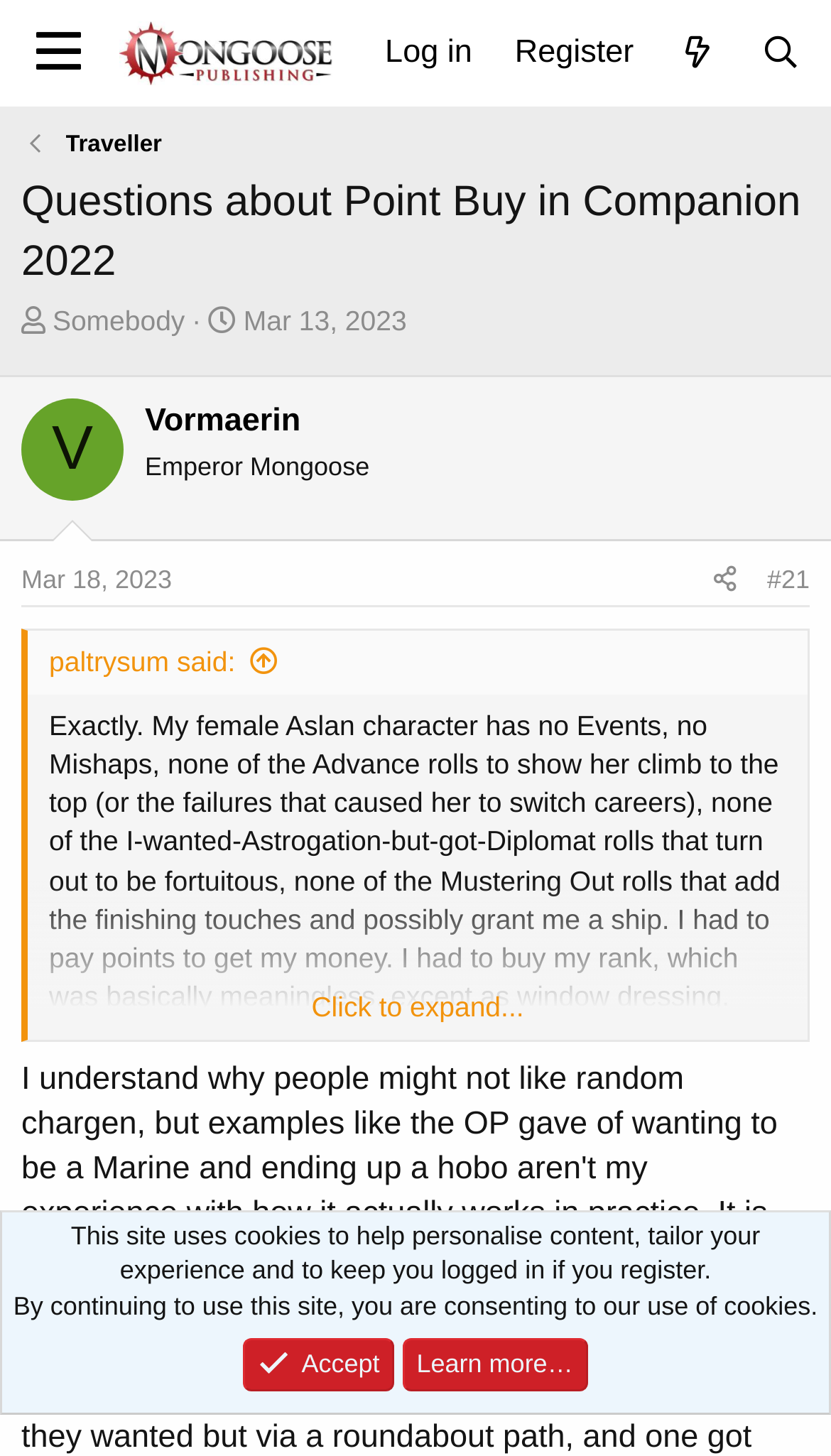What is the name of the publishing company?
Using the image, respond with a single word or phrase.

Mongoose Publishing